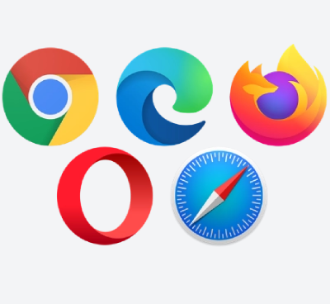How many web browser logos are featured in the image?
Using the visual information, reply with a single word or short phrase.

5